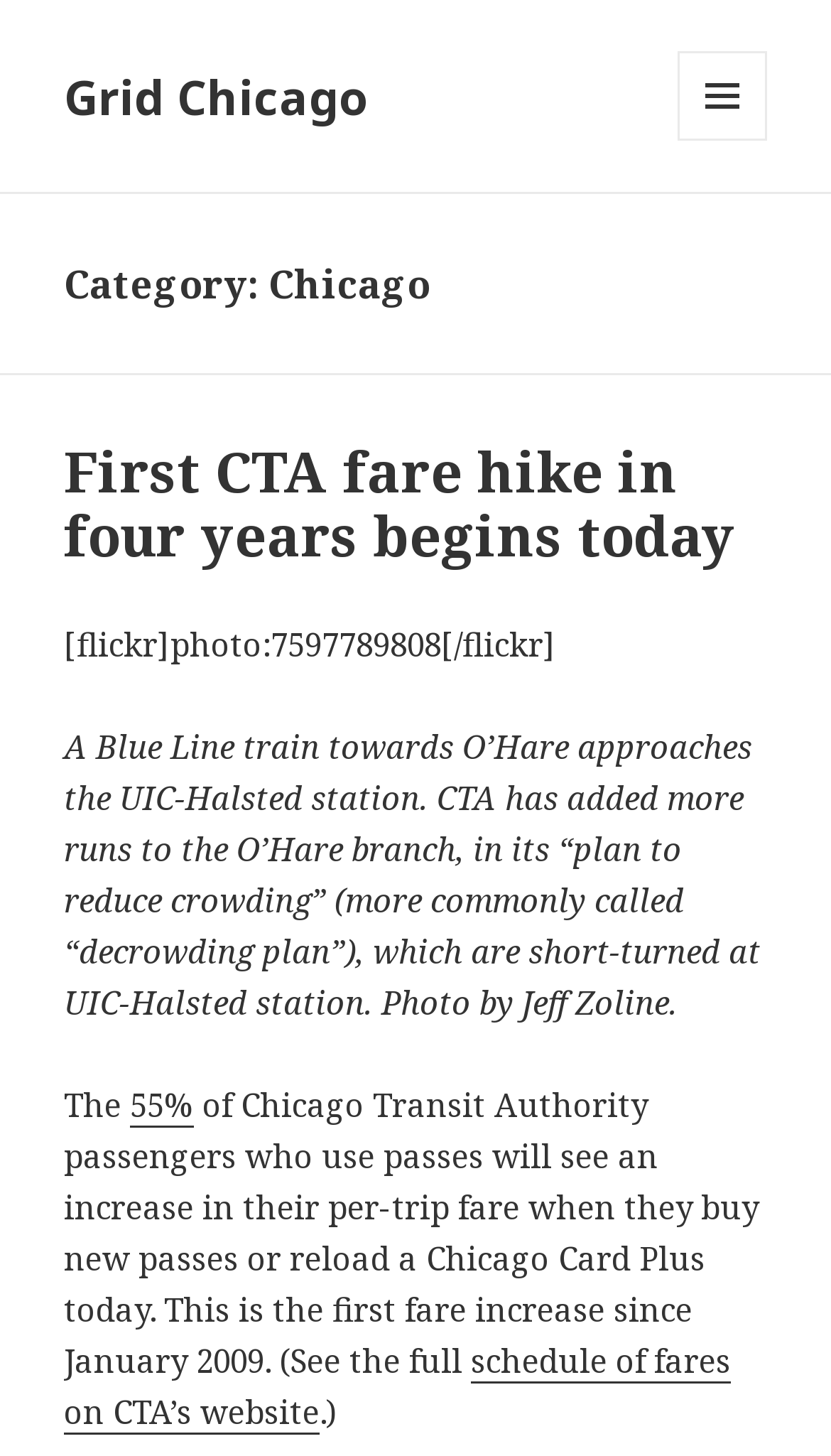Extract the bounding box coordinates for the UI element described as: "55%".

[0.156, 0.744, 0.233, 0.774]